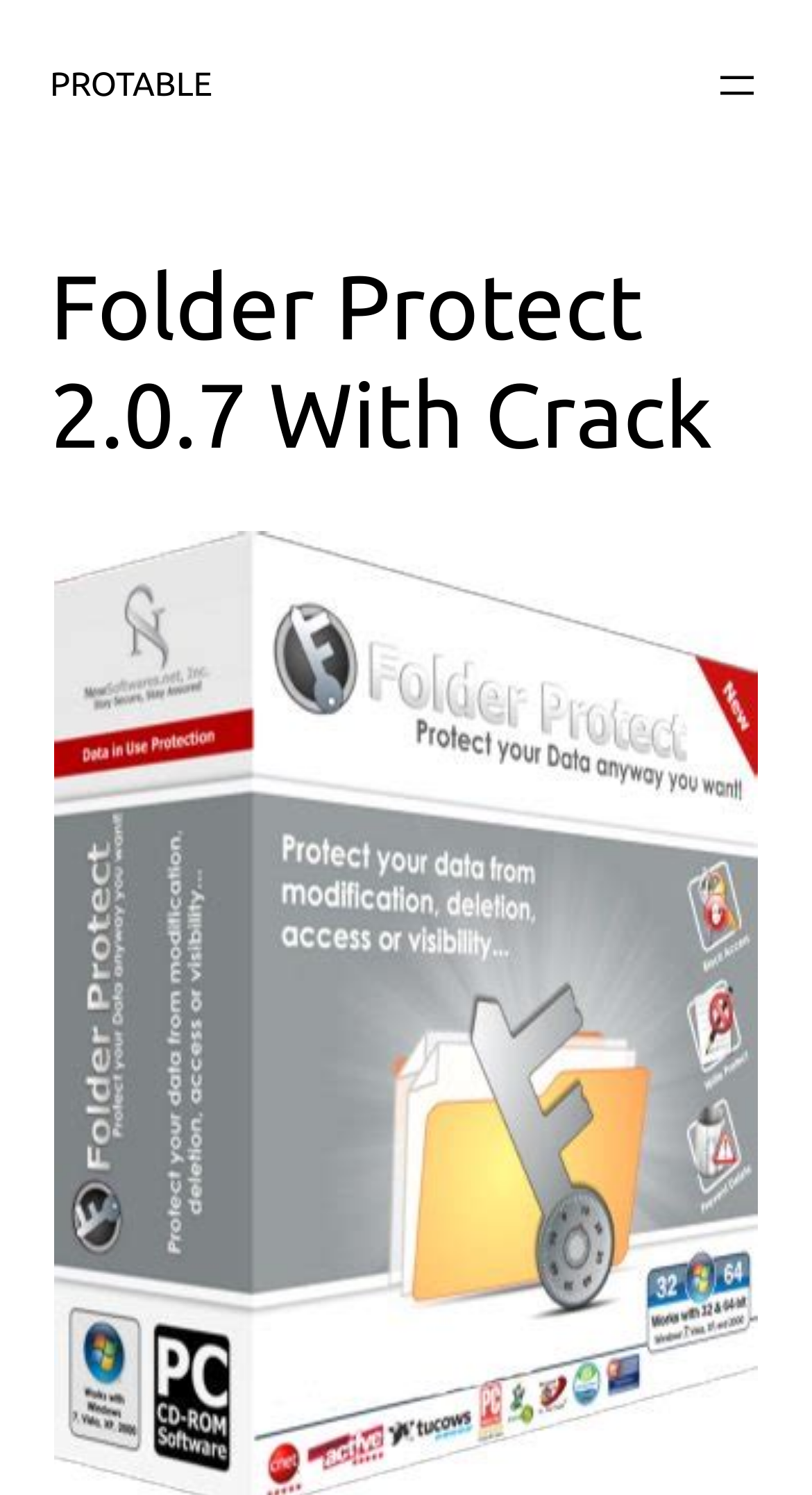Determine the main headline of the webpage and provide its text.

Folder Protect 2.0.7 With Crack